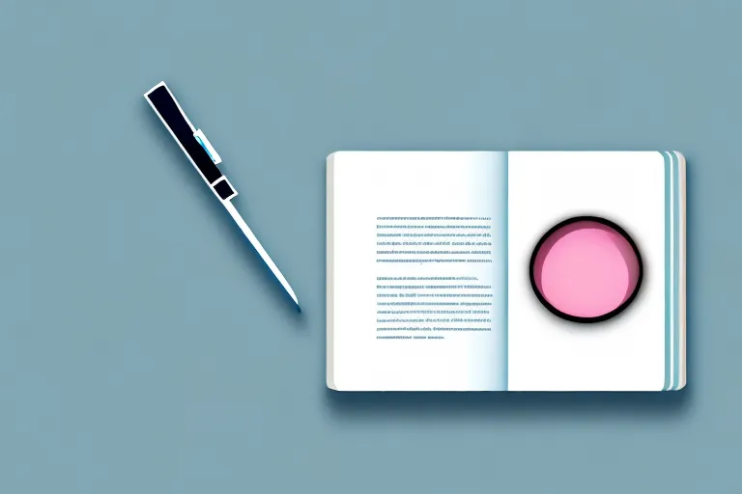Detail every significant feature and component of the image.

The image features an open book with blank pages, suggesting a space for notes or reflections, positioned prominently on a soft blue background. Next to the book, there is a pen, symbolizing writing or documentation. A magnifying glass hovers over the page, highlighting an area—possibly representing an analytical approach to examining text or discovering deeper meanings. This composition might evoke themes of study, exploration, or research, particularly in the context of understanding significant texts, such as those found in the Bible. Overall, the design invites viewers to engage with the written word thoughtfully and inquisitively.